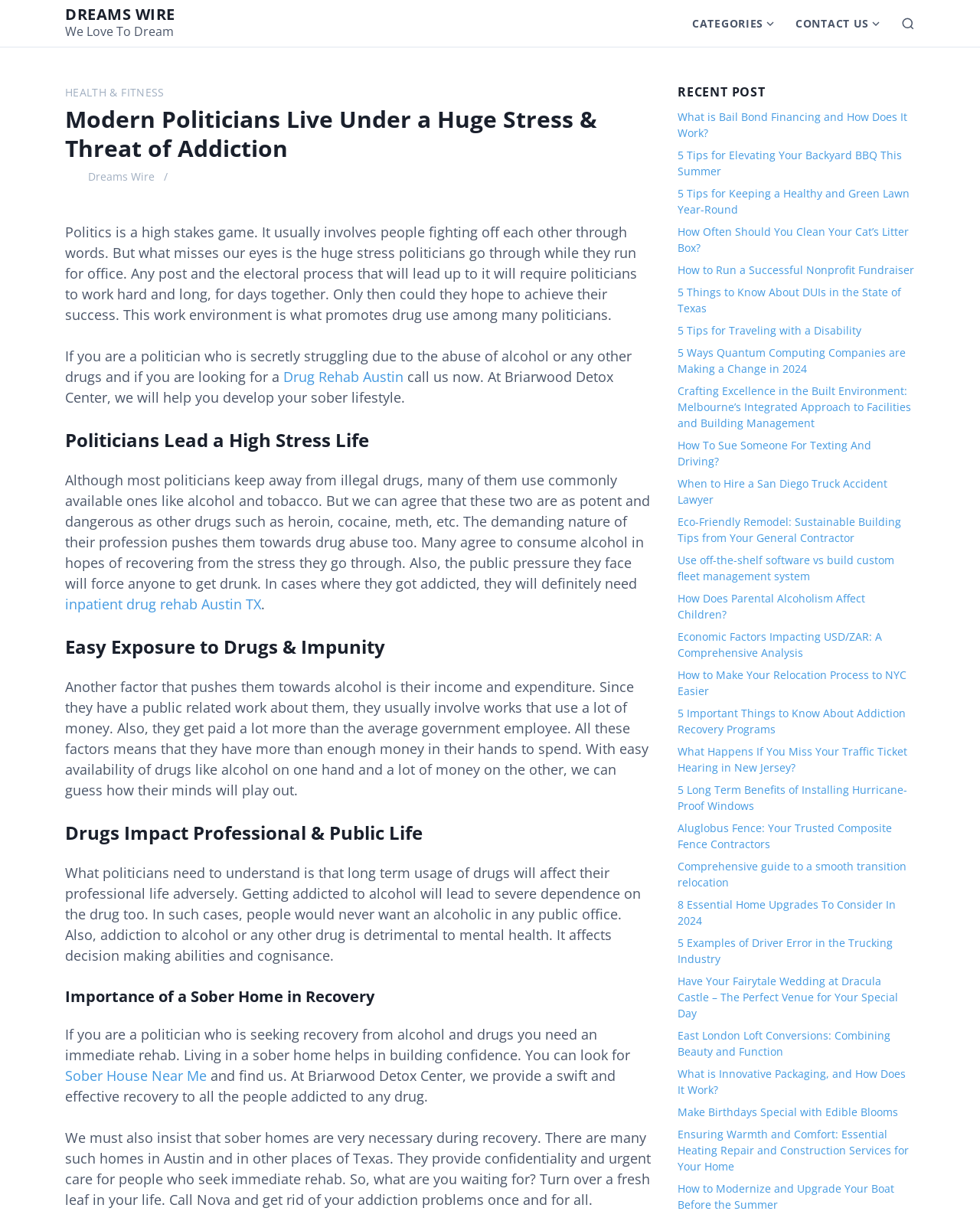Identify the bounding box coordinates of the area you need to click to perform the following instruction: "Get help from 'Drug Rehab Austin'".

[0.289, 0.301, 0.412, 0.316]